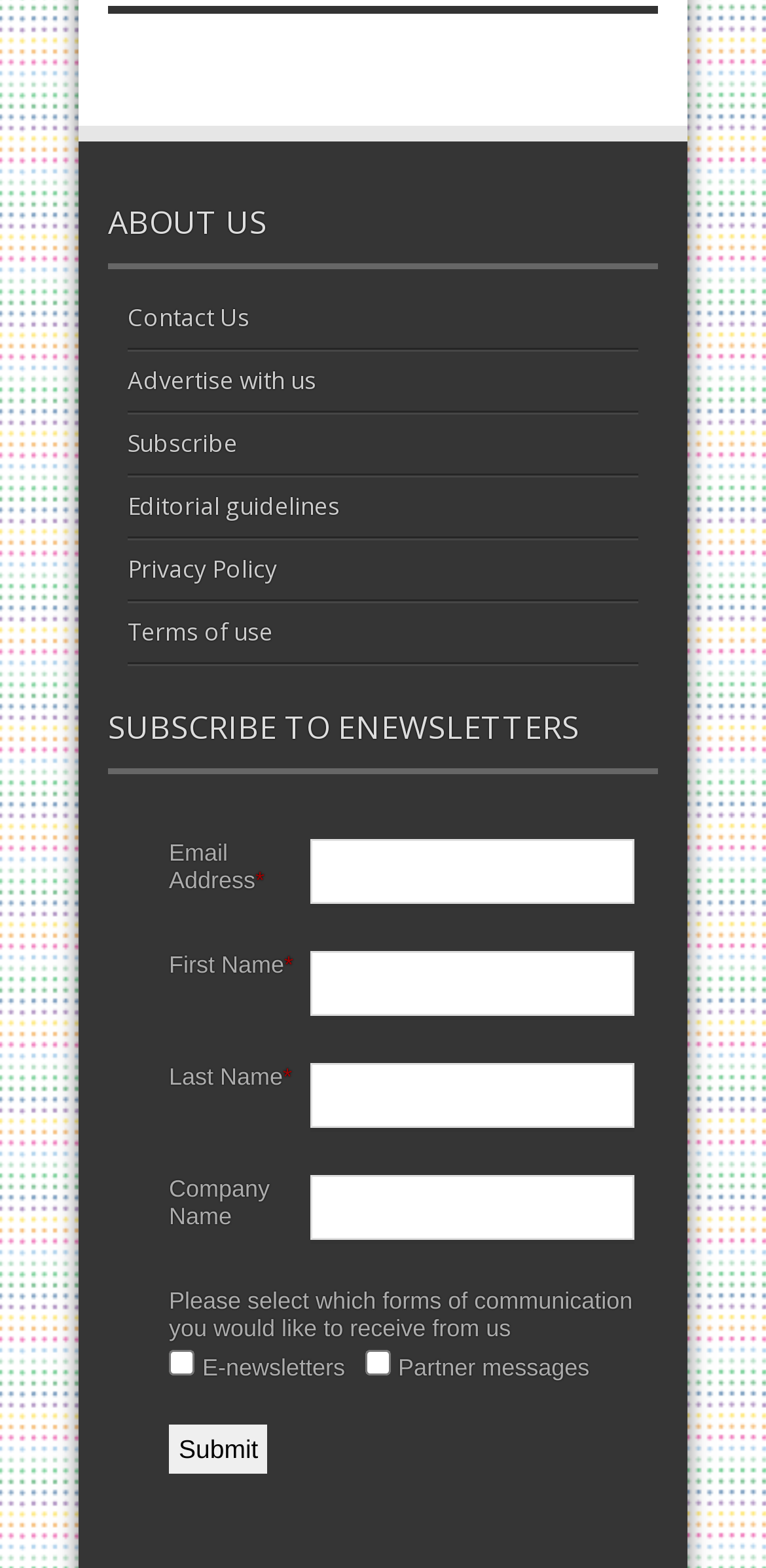Please specify the bounding box coordinates of the clickable region to carry out the following instruction: "Click on Contact Us". The coordinates should be four float numbers between 0 and 1, in the format [left, top, right, bottom].

[0.167, 0.192, 0.326, 0.213]